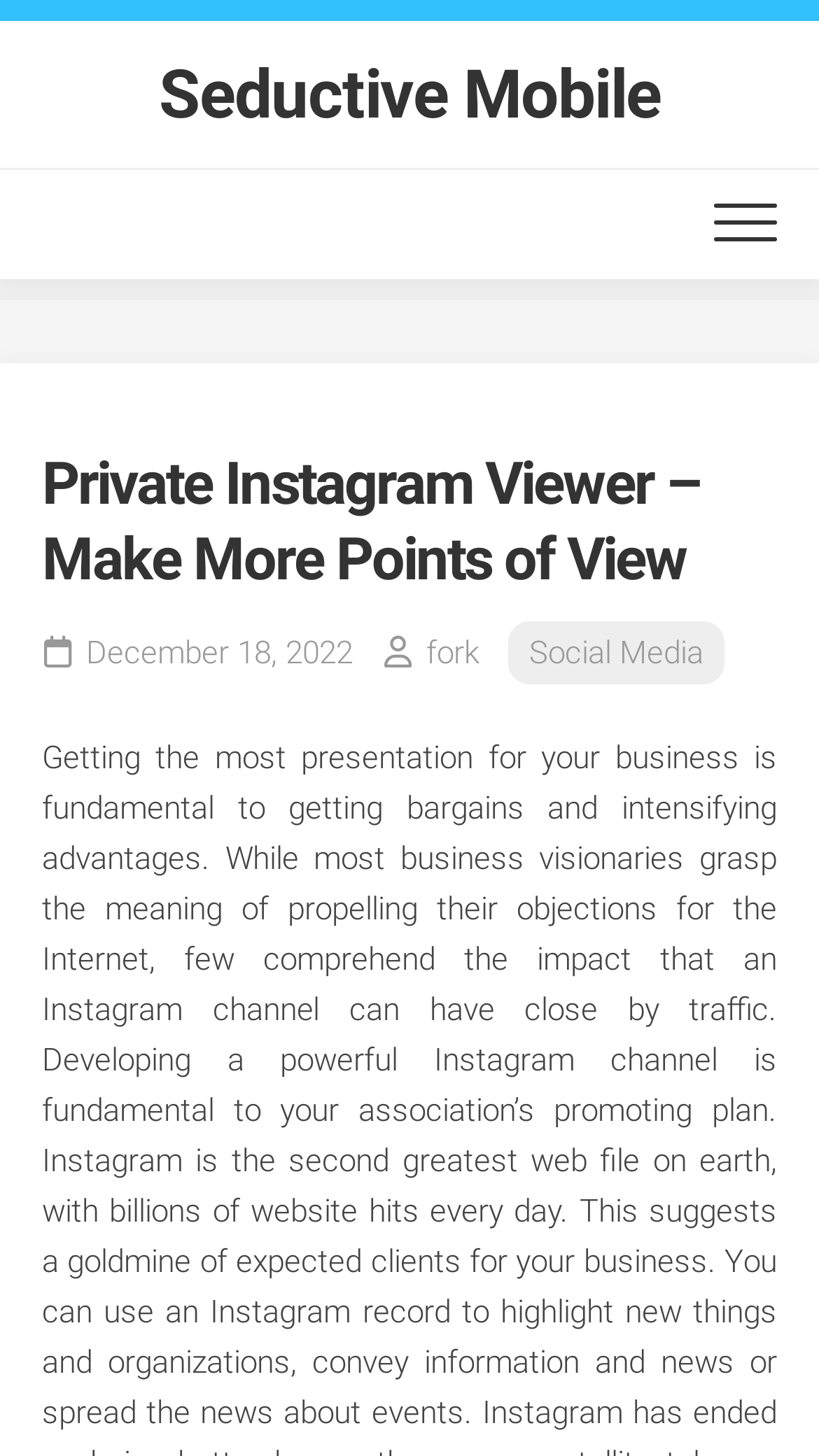Refer to the image and answer the question with as much detail as possible: Is the button expanded?

I checked the button element's properties and found that its 'expanded' property is set to 'False', indicating that the button is not expanded.